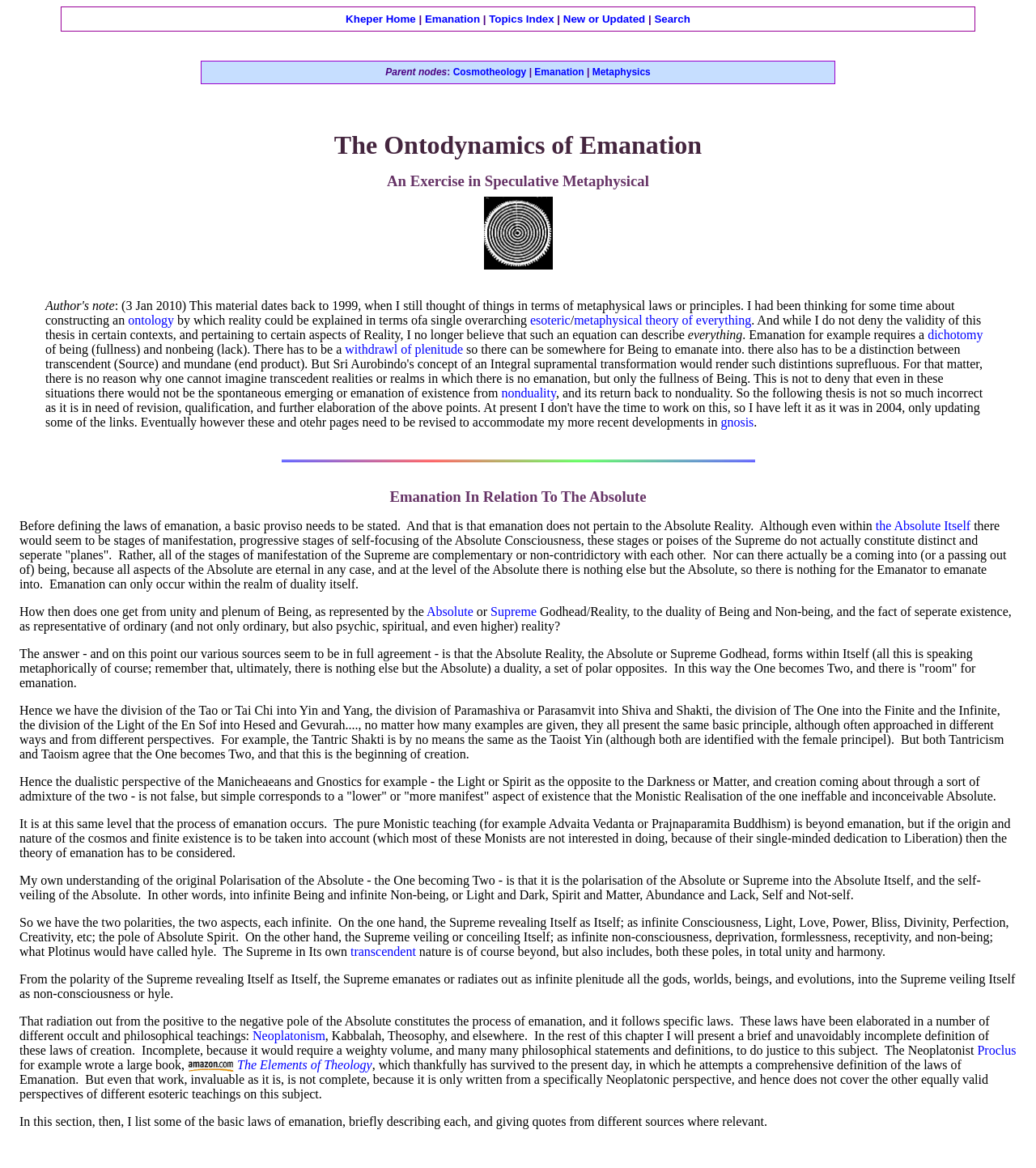Could you specify the bounding box coordinates for the clickable section to complete the following instruction: "Click on the link to go to the Kheper Home page"?

[0.334, 0.011, 0.401, 0.022]